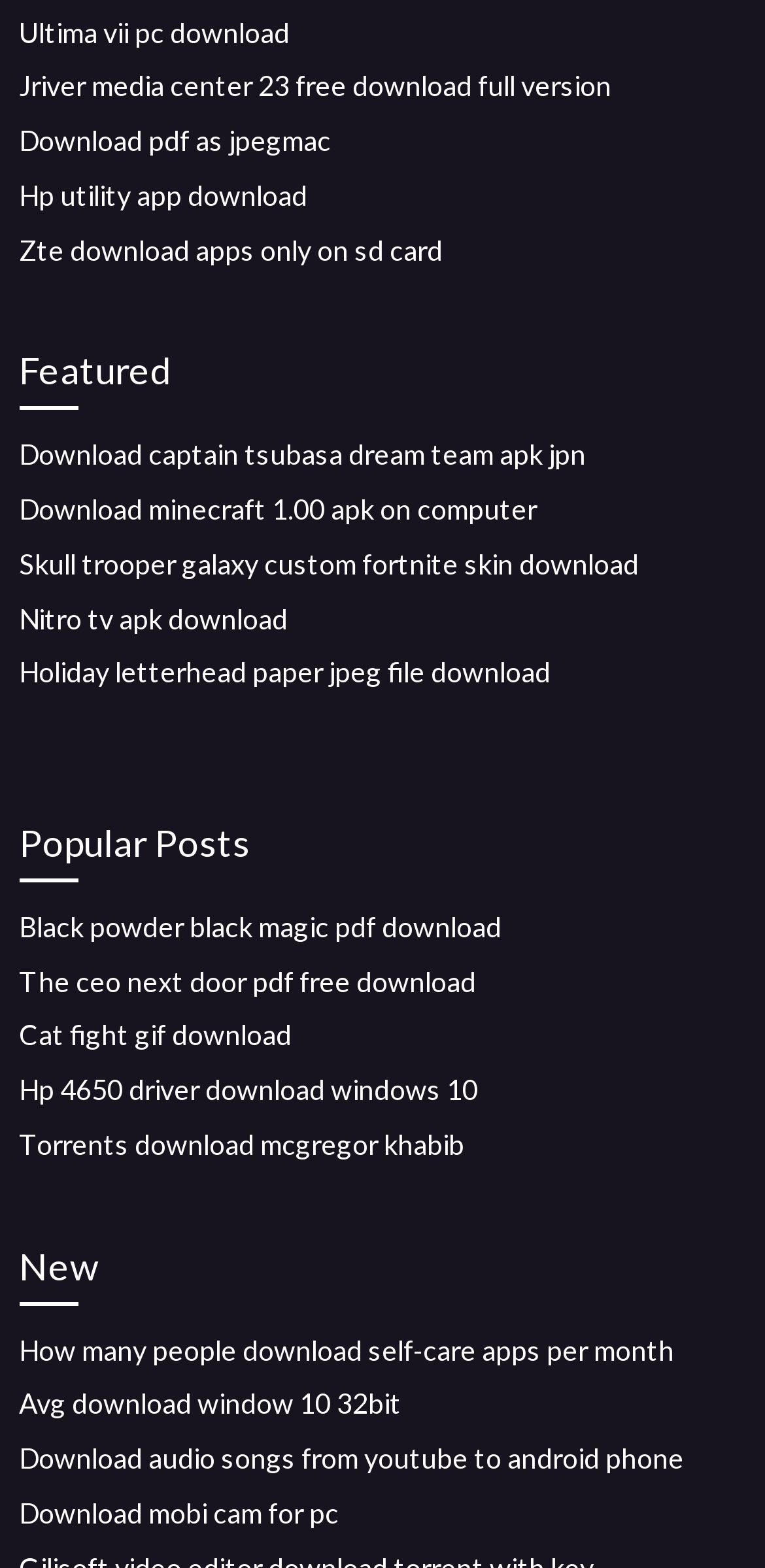Use a single word or phrase to respond to the question:
How many headings are present on the webpage?

3